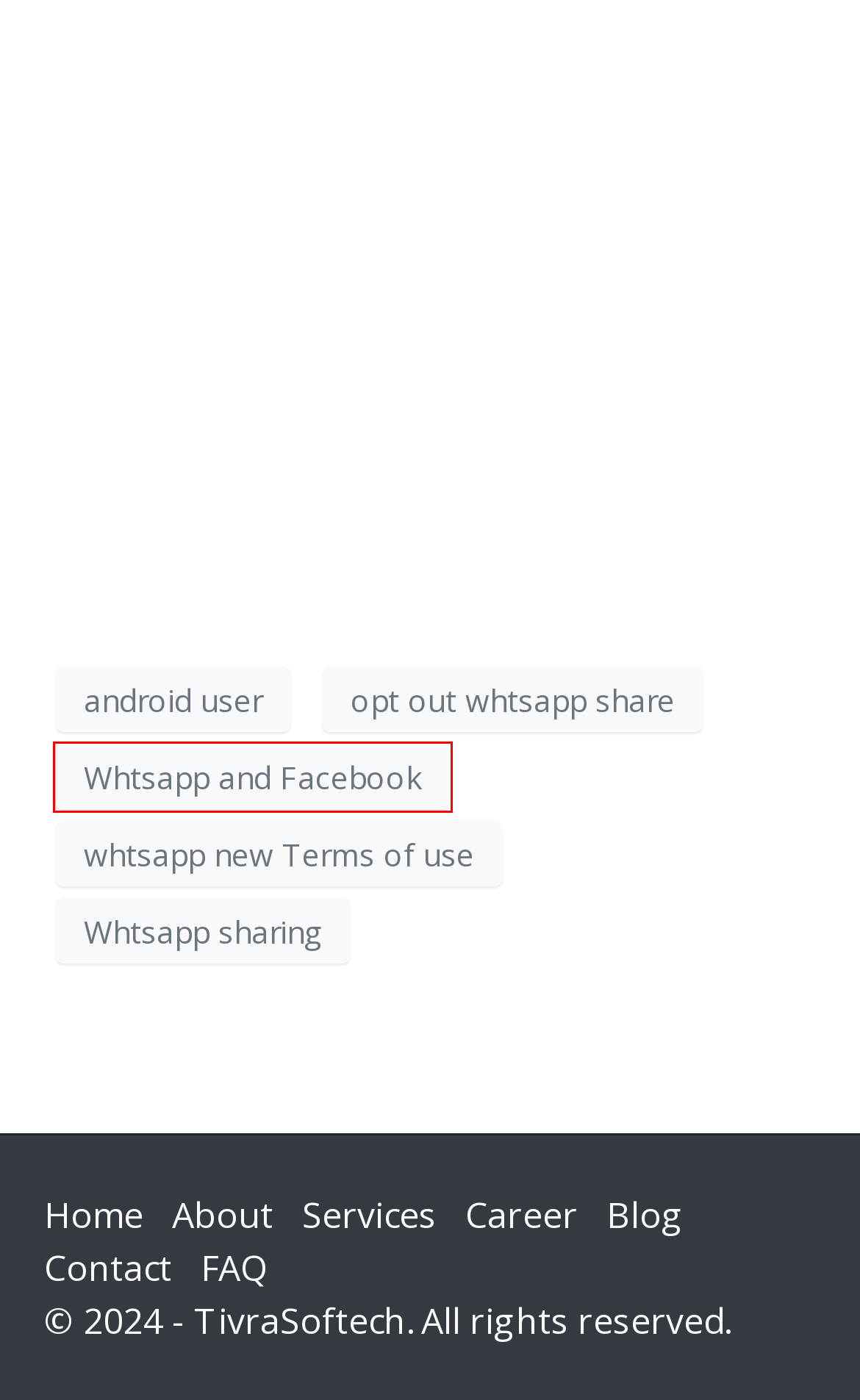A screenshot of a webpage is given, featuring a red bounding box around a UI element. Please choose the webpage description that best aligns with the new webpage after clicking the element in the bounding box. These are the descriptions:
A. Contact - TivraSoftech
B. About - TivraSoftech
C. Career - TivraSoftech
D. opt out whtsapp share Archives - TivraSoftech
E. How to opt out of WhatsApp sharing your information with Facebook - TivraSoftech
F. whtsapp new Terms of use Archives - TivraSoftech
G. Whtsapp and Facebook Archives - TivraSoftech
H. Services - TivraSoftech

G